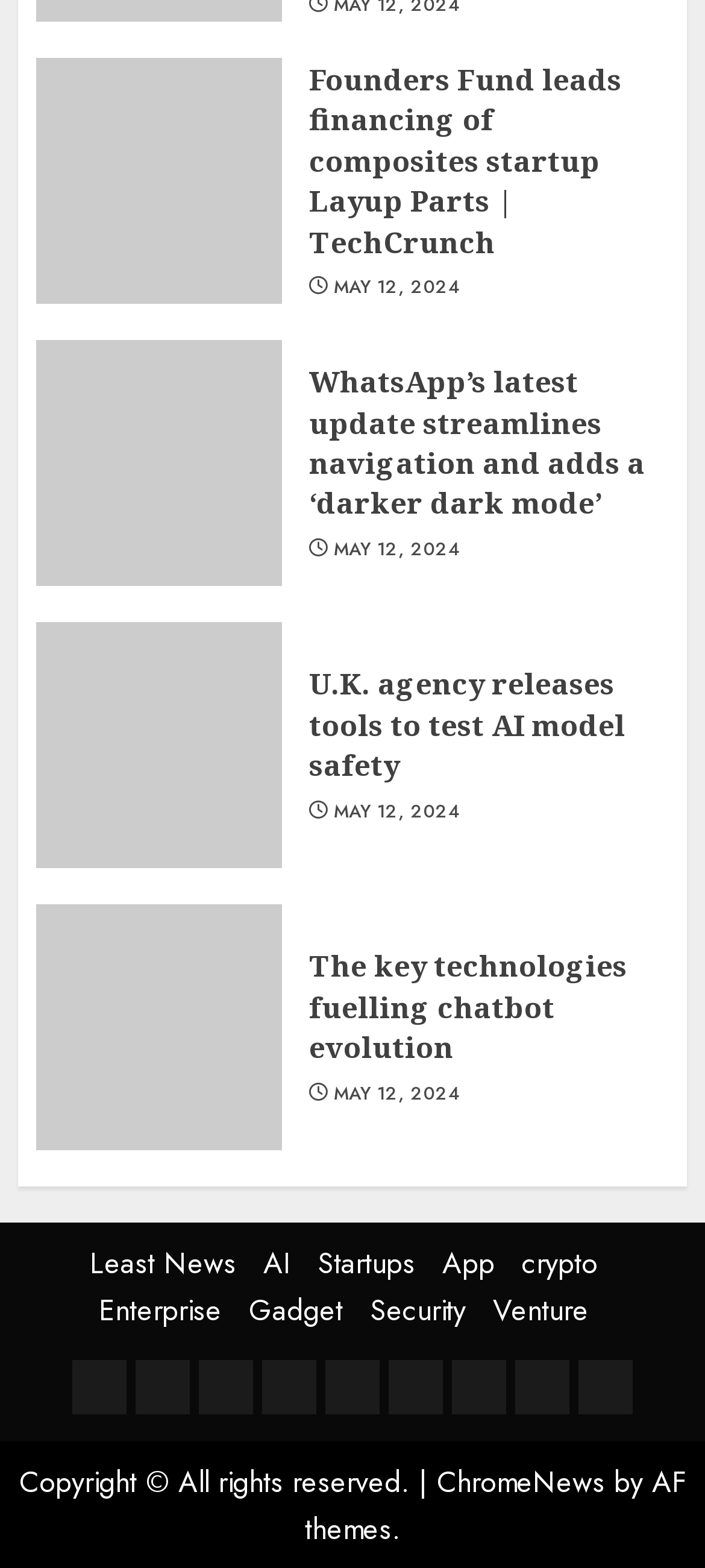Please locate the bounding box coordinates of the element that needs to be clicked to achieve the following instruction: "View WhatsApp's latest update". The coordinates should be four float numbers between 0 and 1, i.e., [left, top, right, bottom].

[0.438, 0.231, 0.915, 0.335]